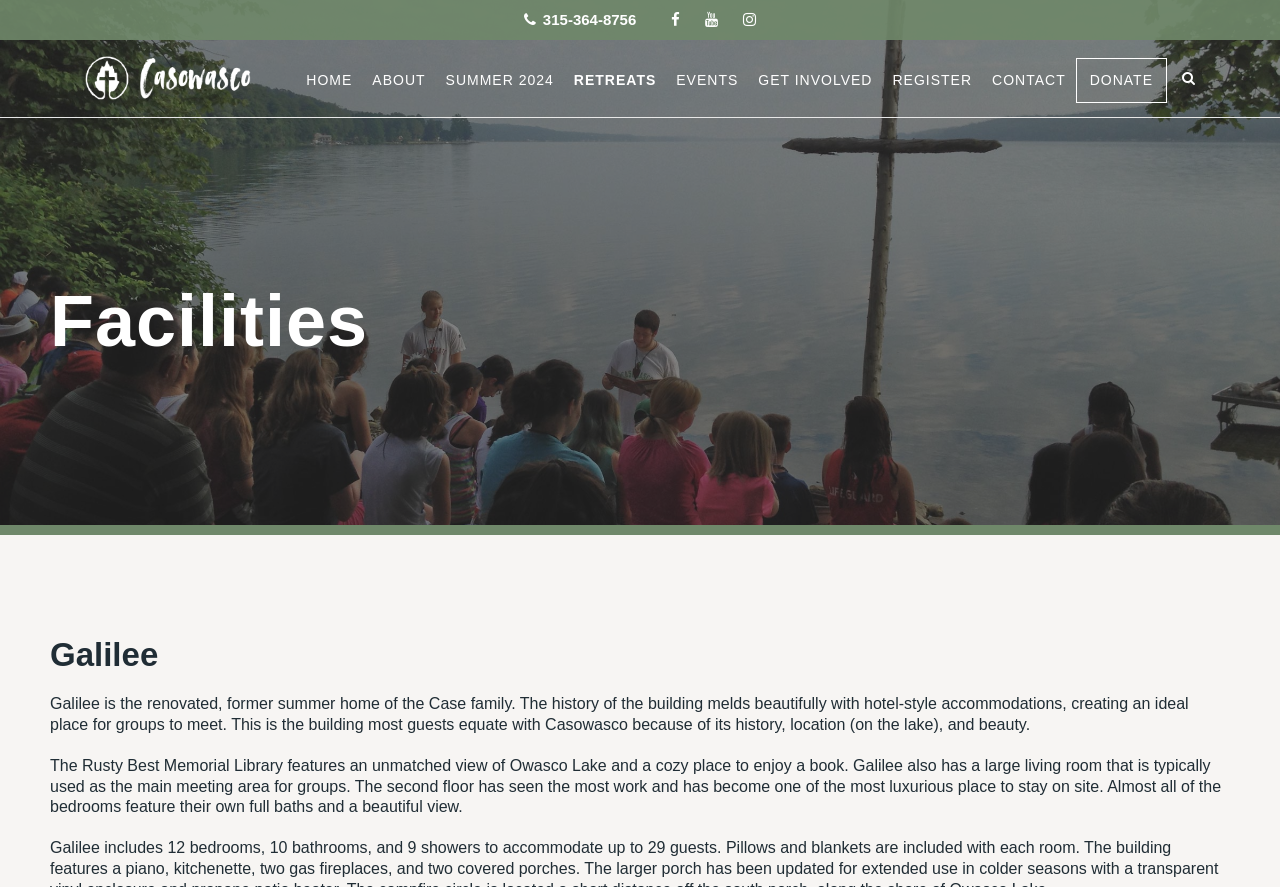Determine the bounding box coordinates of the element's region needed to click to follow the instruction: "Go to home page". Provide these coordinates as four float numbers between 0 and 1, formatted as [left, top, right, bottom].

[0.239, 0.077, 0.275, 0.104]